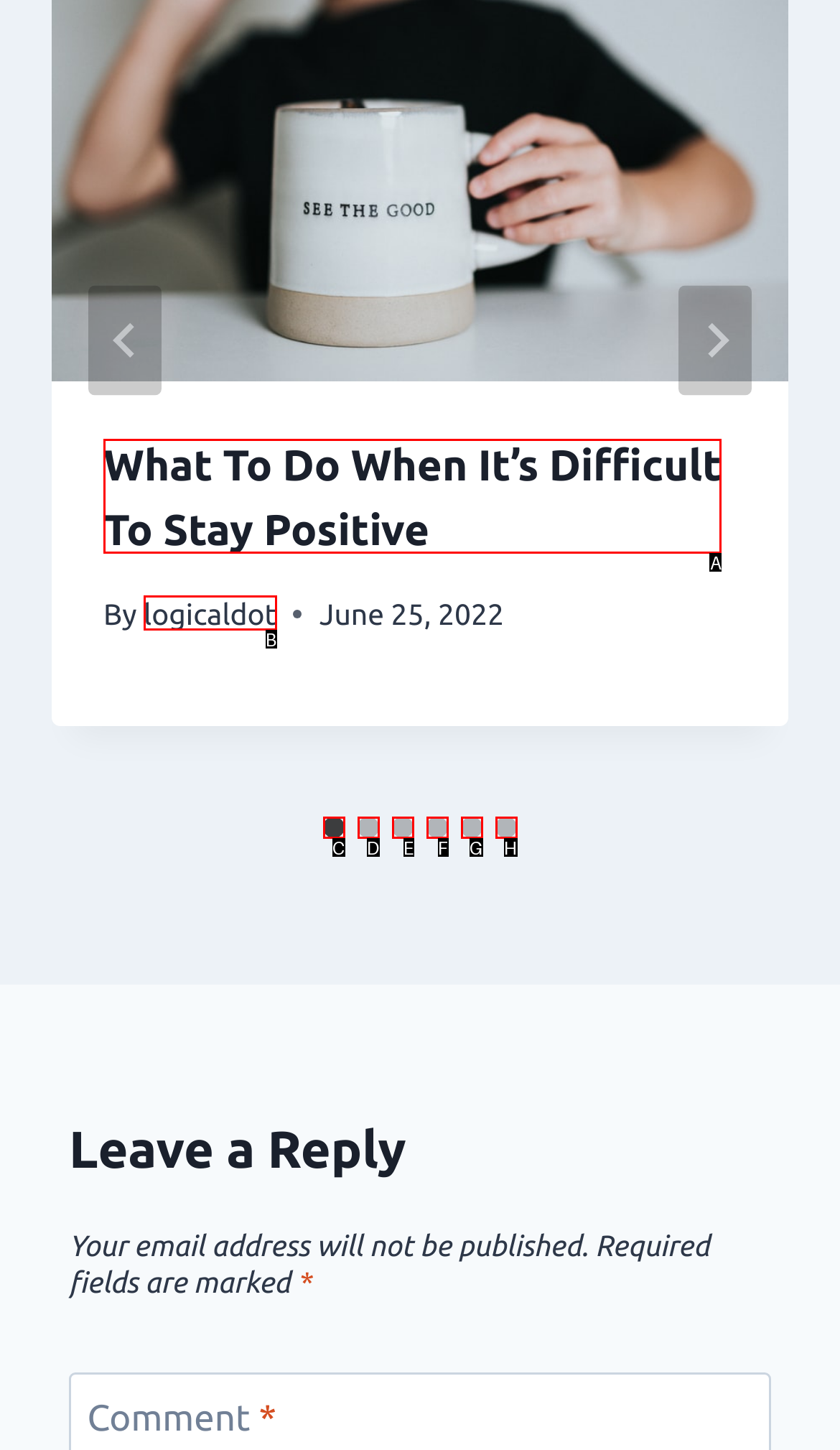Based on the given description: aria-label="Go to slide 5", identify the correct option and provide the corresponding letter from the given choices directly.

G